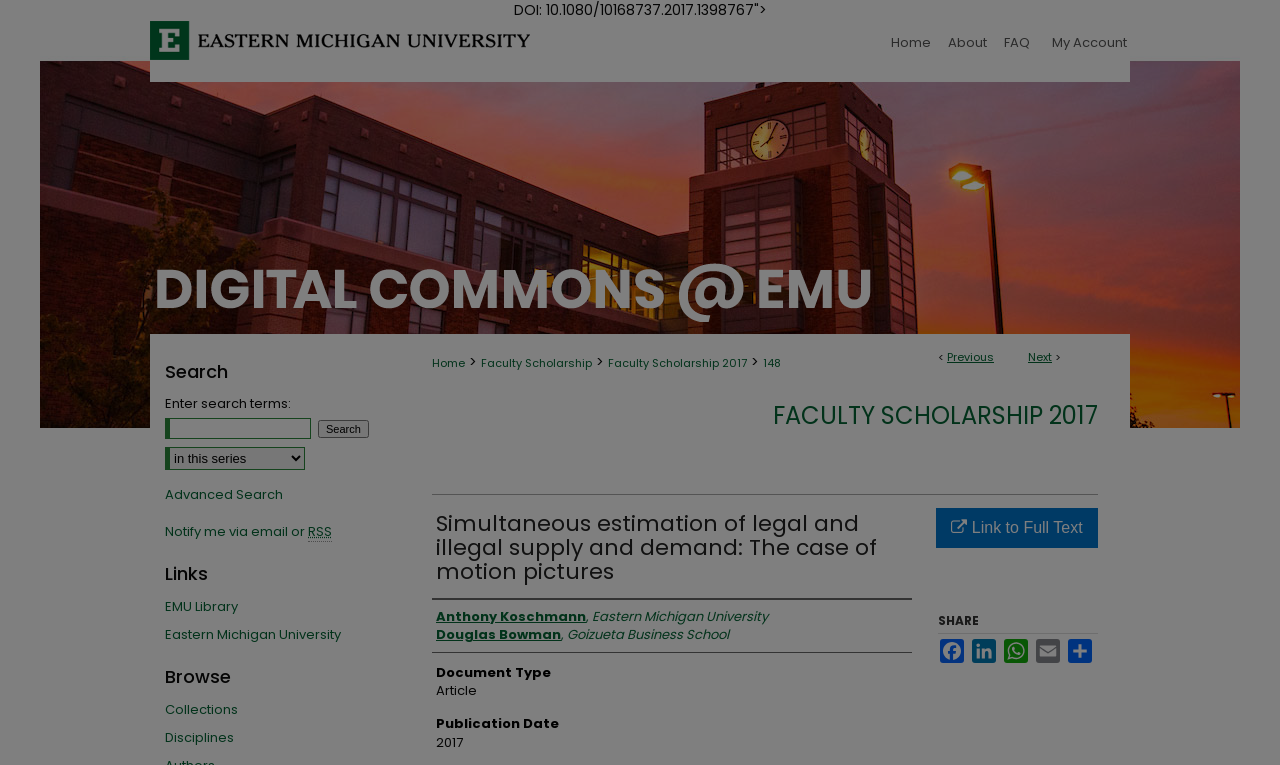Given the description "Douglas Bowman, Goizueta Business School", determine the bounding box of the corresponding UI element.

[0.341, 0.818, 0.57, 0.842]